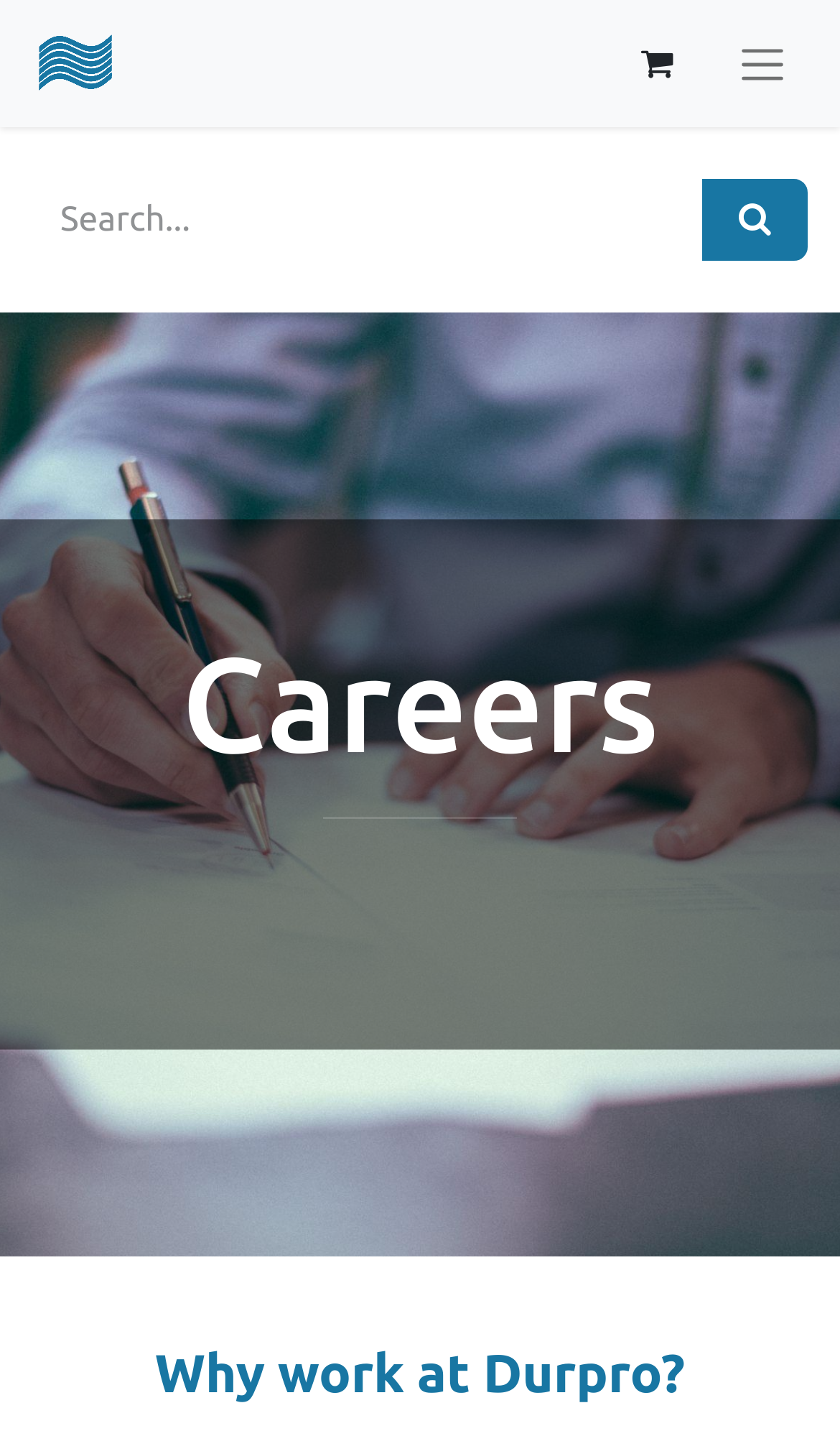How many horizontal separators are on the webpage?
Based on the image, answer the question with a single word or brief phrase.

1